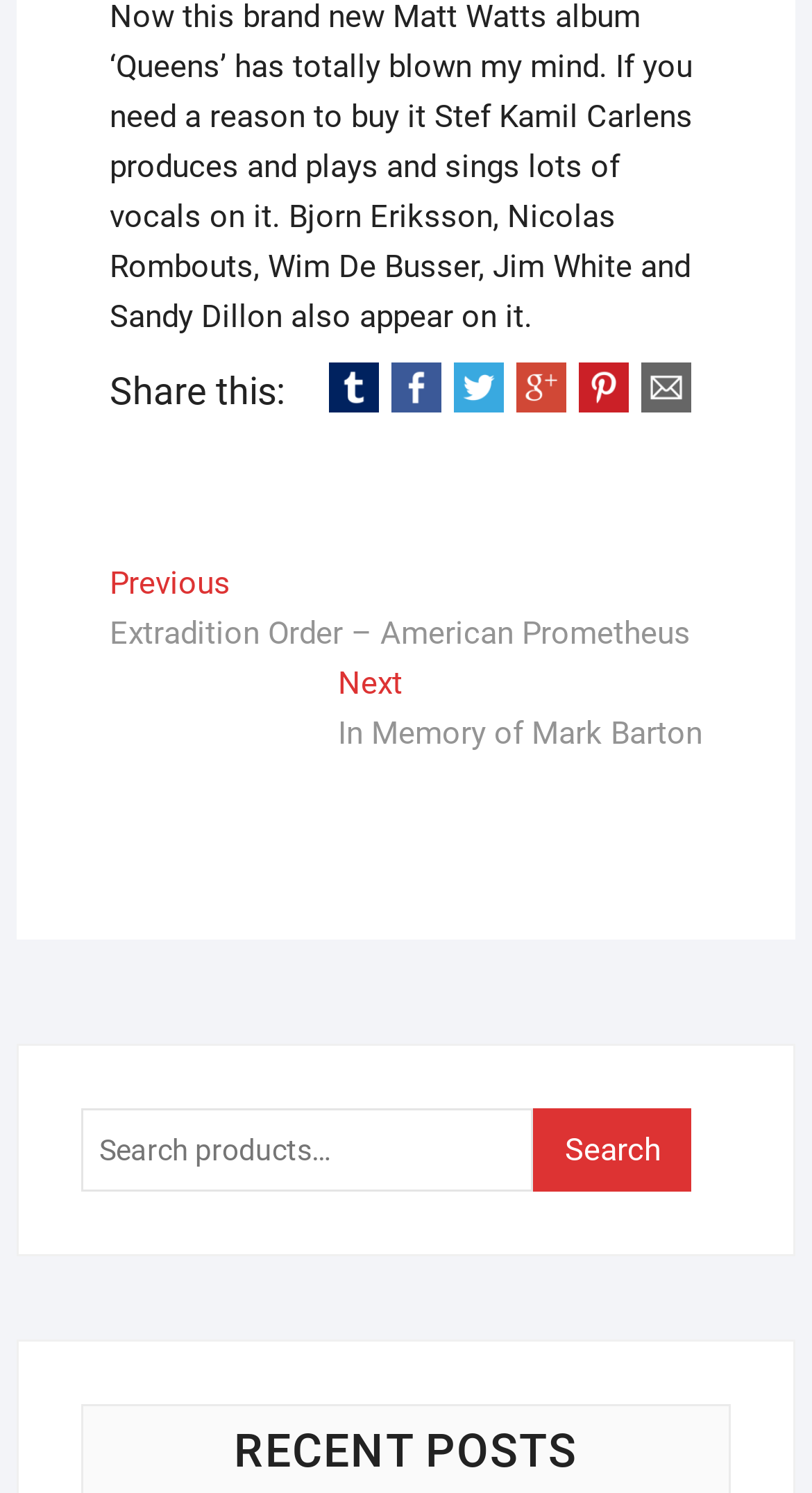Highlight the bounding box coordinates of the region I should click on to meet the following instruction: "Go to next post".

[0.416, 0.445, 0.865, 0.508]